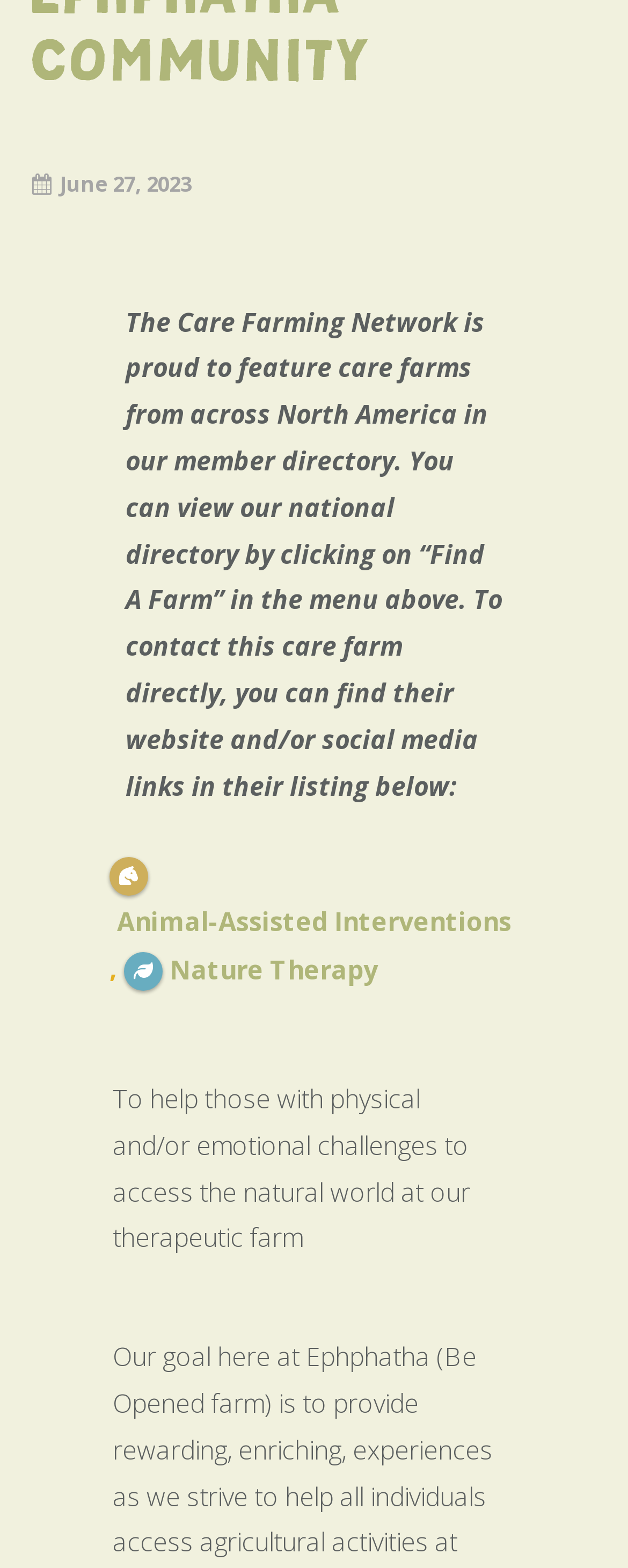Provide the bounding box coordinates for the UI element that is described by this text: "Blog". The coordinates should be in the form of four float numbers between 0 and 1: [left, top, right, bottom].

[0.038, 0.142, 0.203, 0.177]